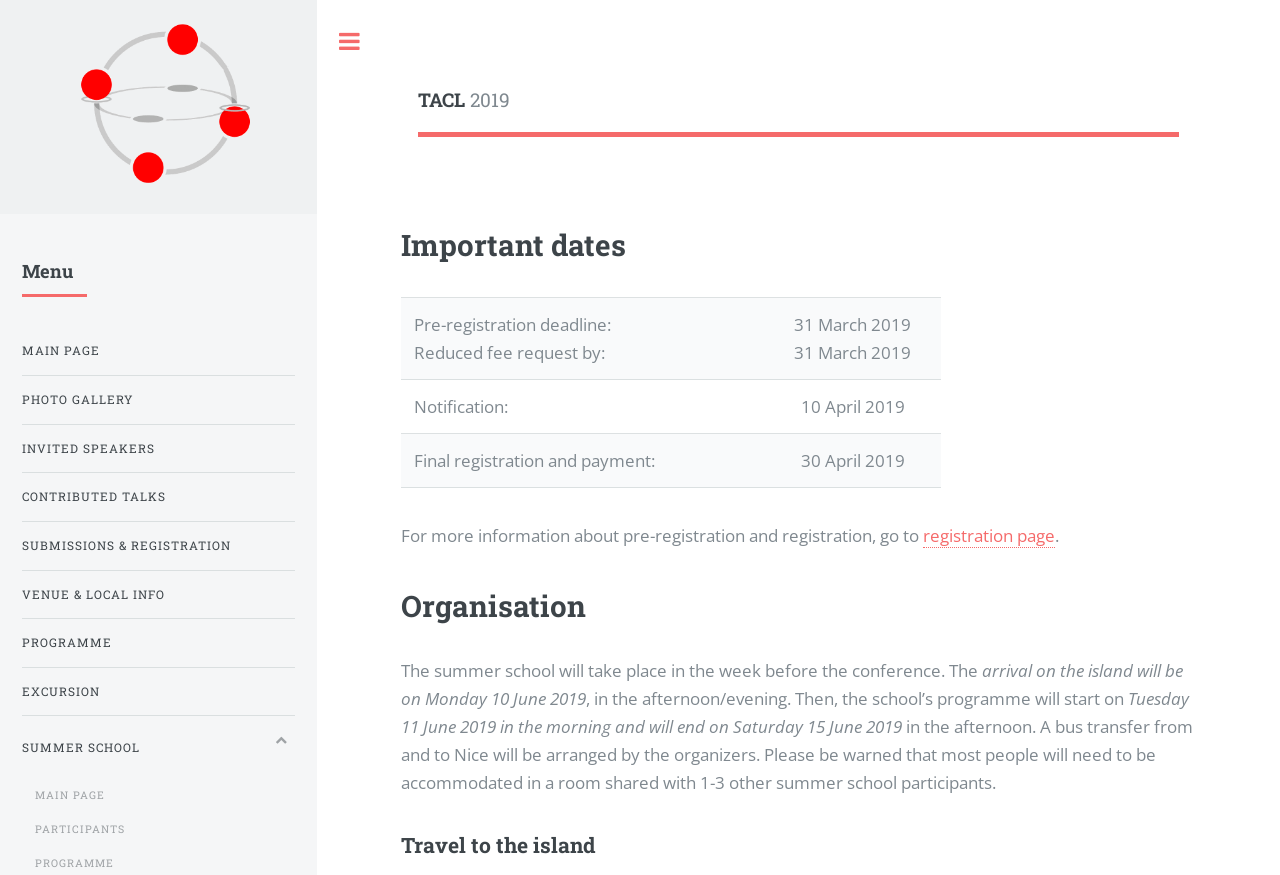How many links are there in the menu?
Based on the image, give a one-word or short phrase answer.

10